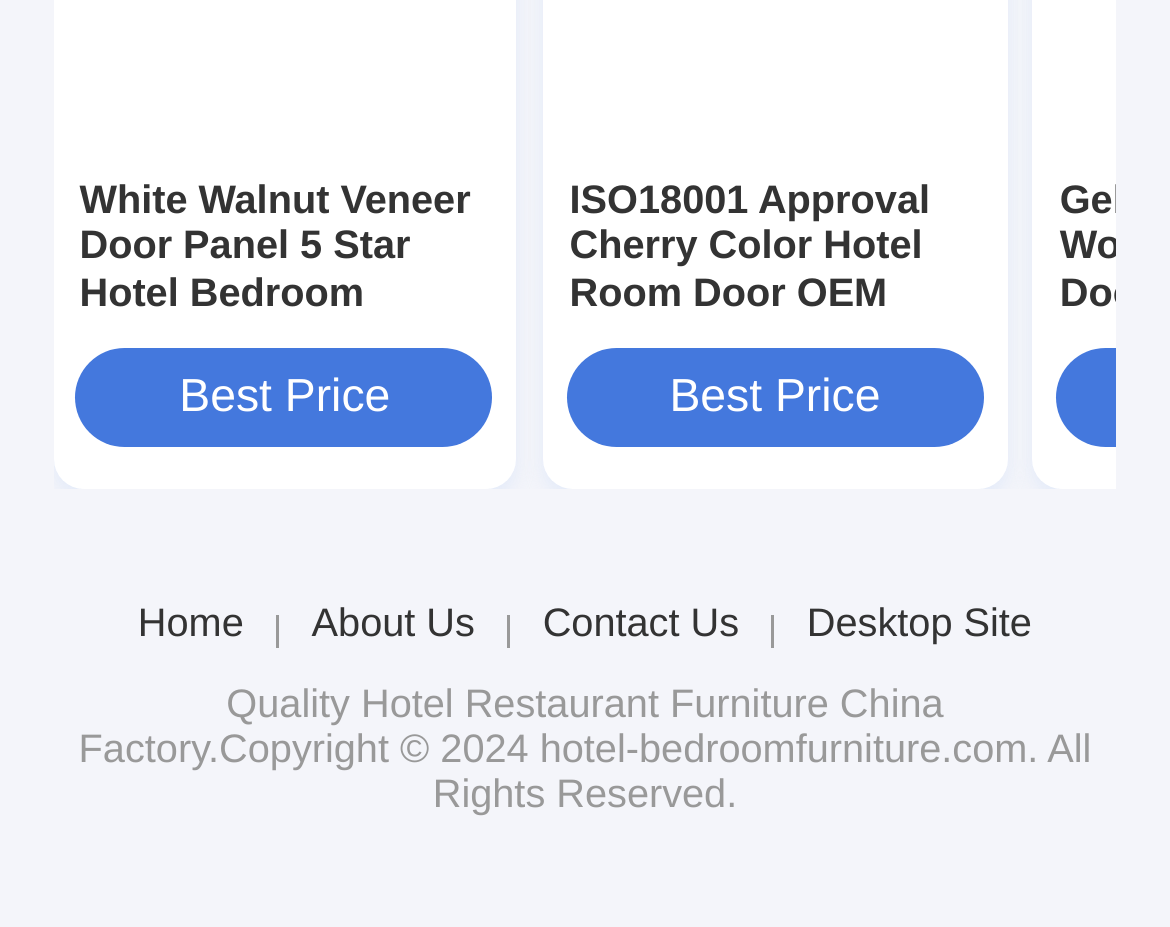What is the category of the product 'Hotel Restaurant Furniture'?
Based on the image content, provide your answer in one word or a short phrase.

Hotel Furniture